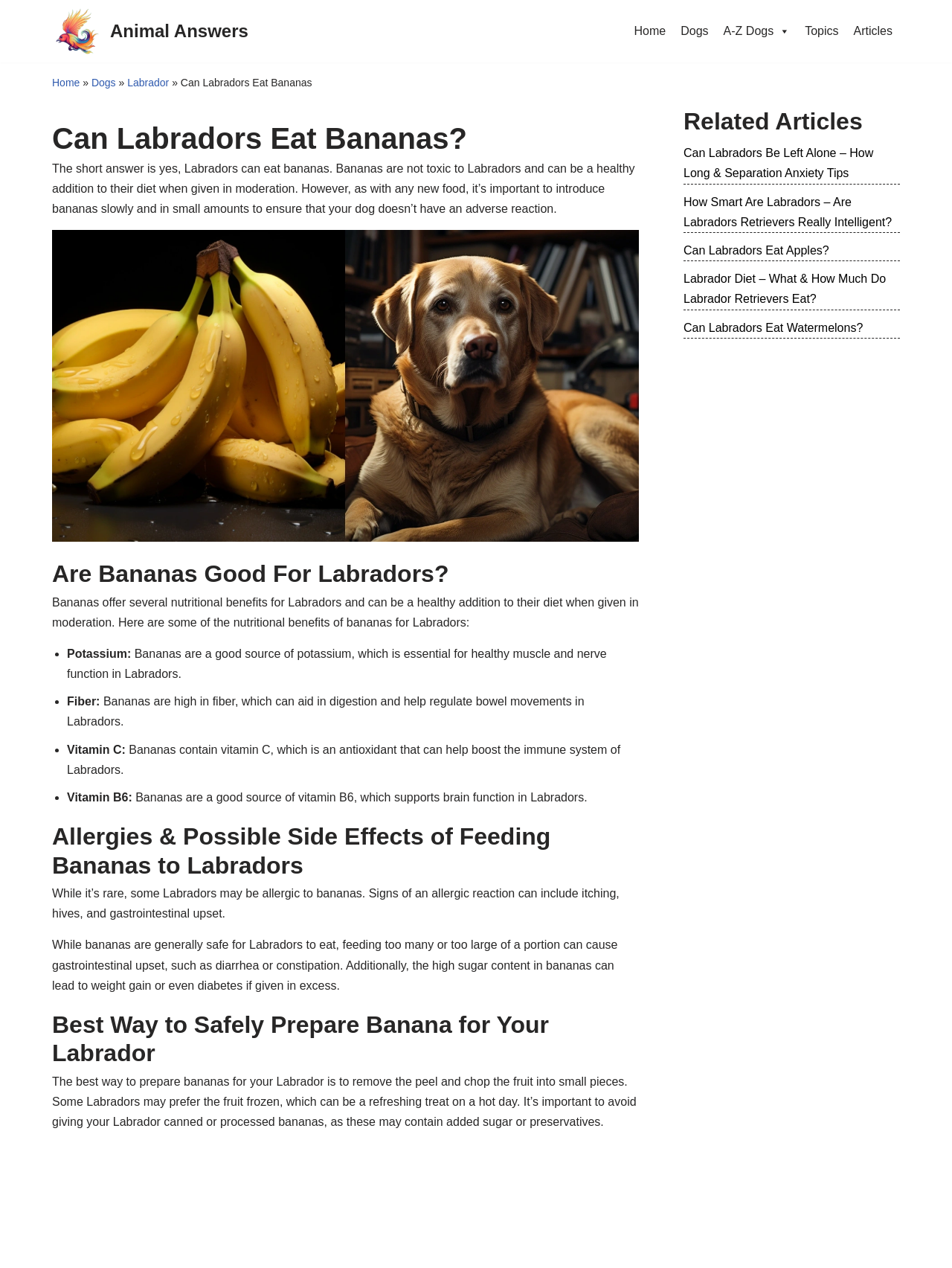Provide a one-word or one-phrase answer to the question:
What other articles are related to Labradors on this website?

Several articles